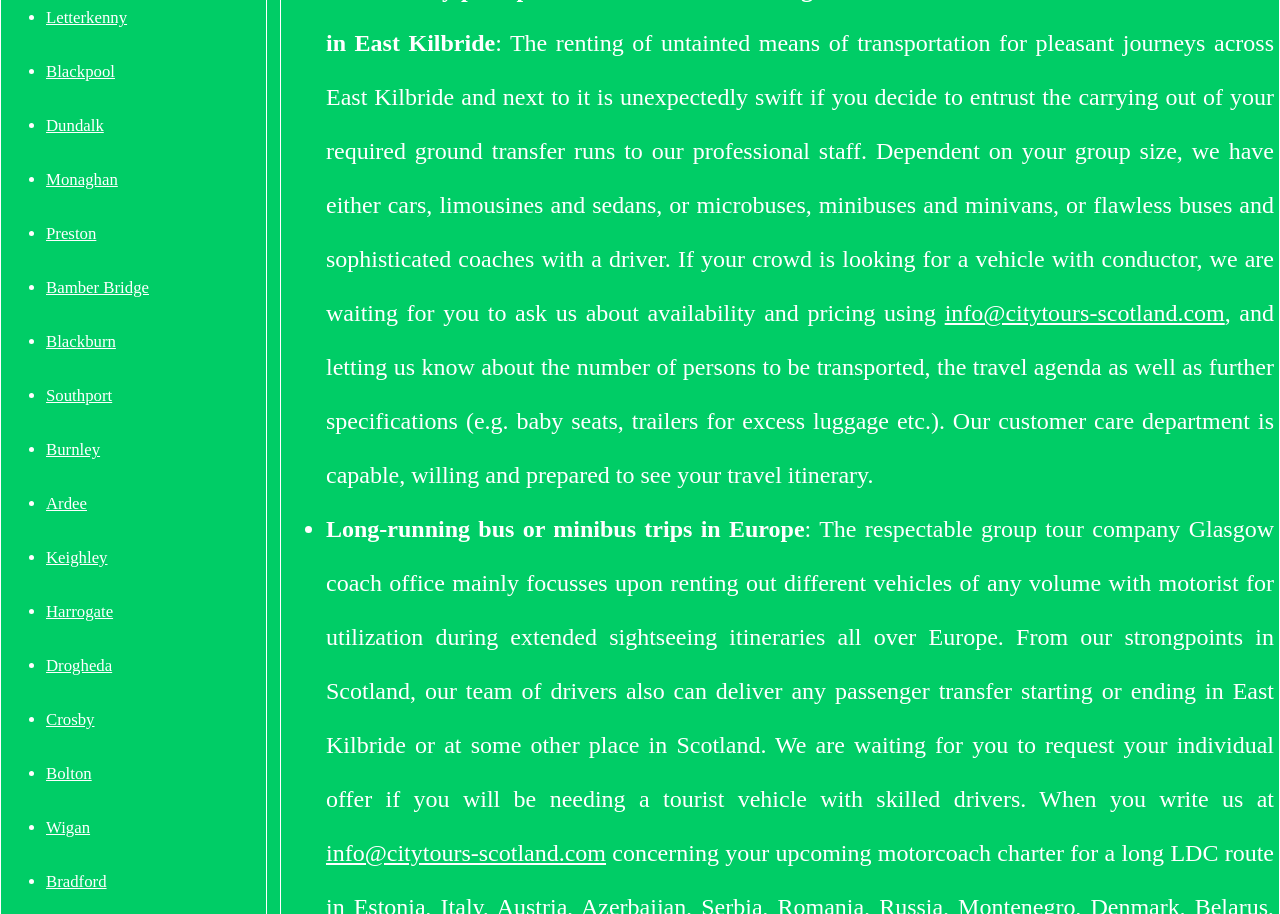Examine the image carefully and respond to the question with a detailed answer: 
What is the company's email address?

I found the email address by looking at the links on the webpage, specifically the ones with the text 'info@citytours-scotland.com', which is a common format for email addresses.